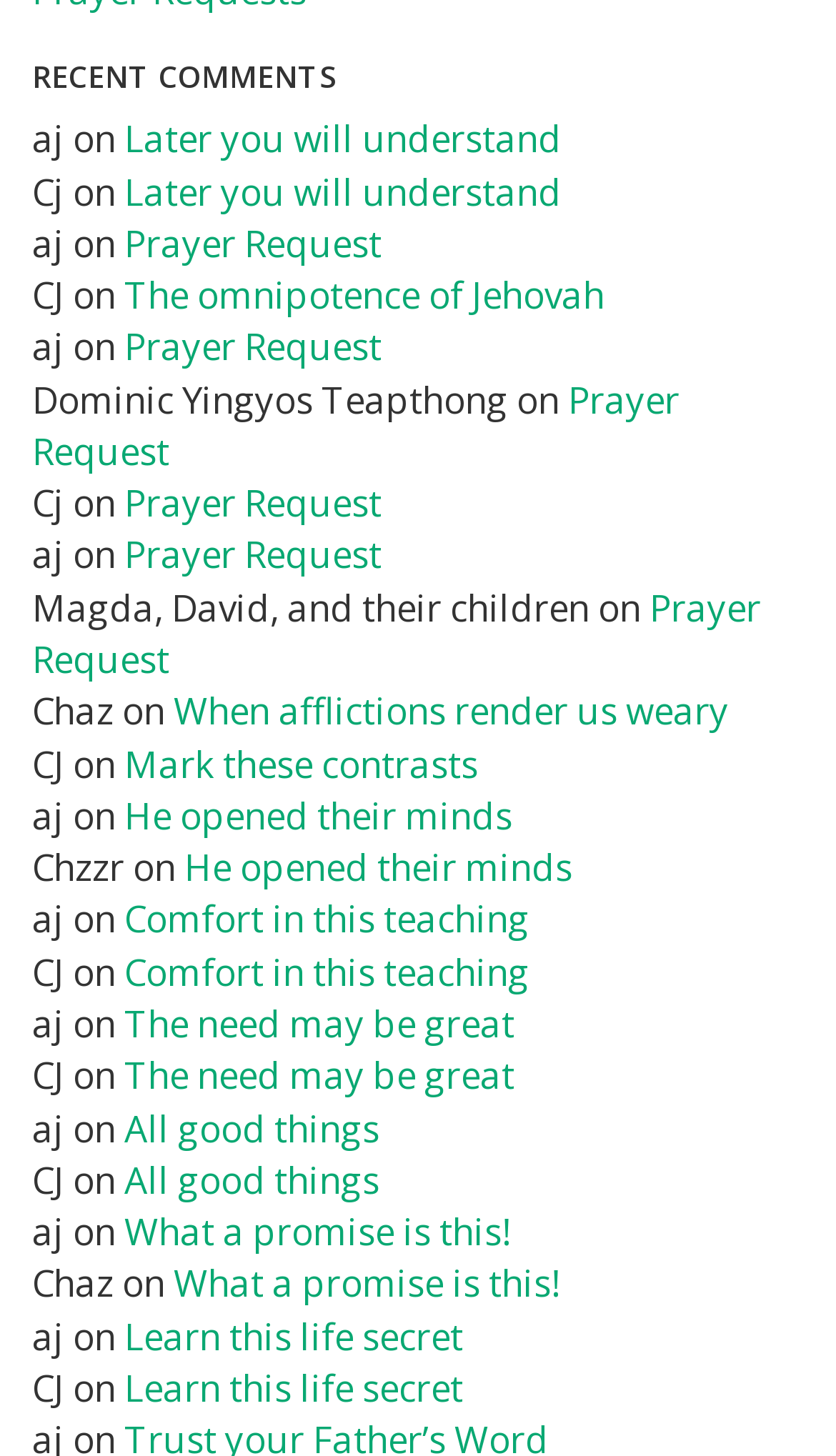What is the topic of the comment by Dominic Yingyos Teapthong?
Please elaborate on the answer to the question with detailed information.

The topic of the comment by Dominic Yingyos Teapthong is 'Prayer Request' which is indicated by the link element with the text 'Prayer Request' next to the username 'Dominic Yingyos Teapthong'.